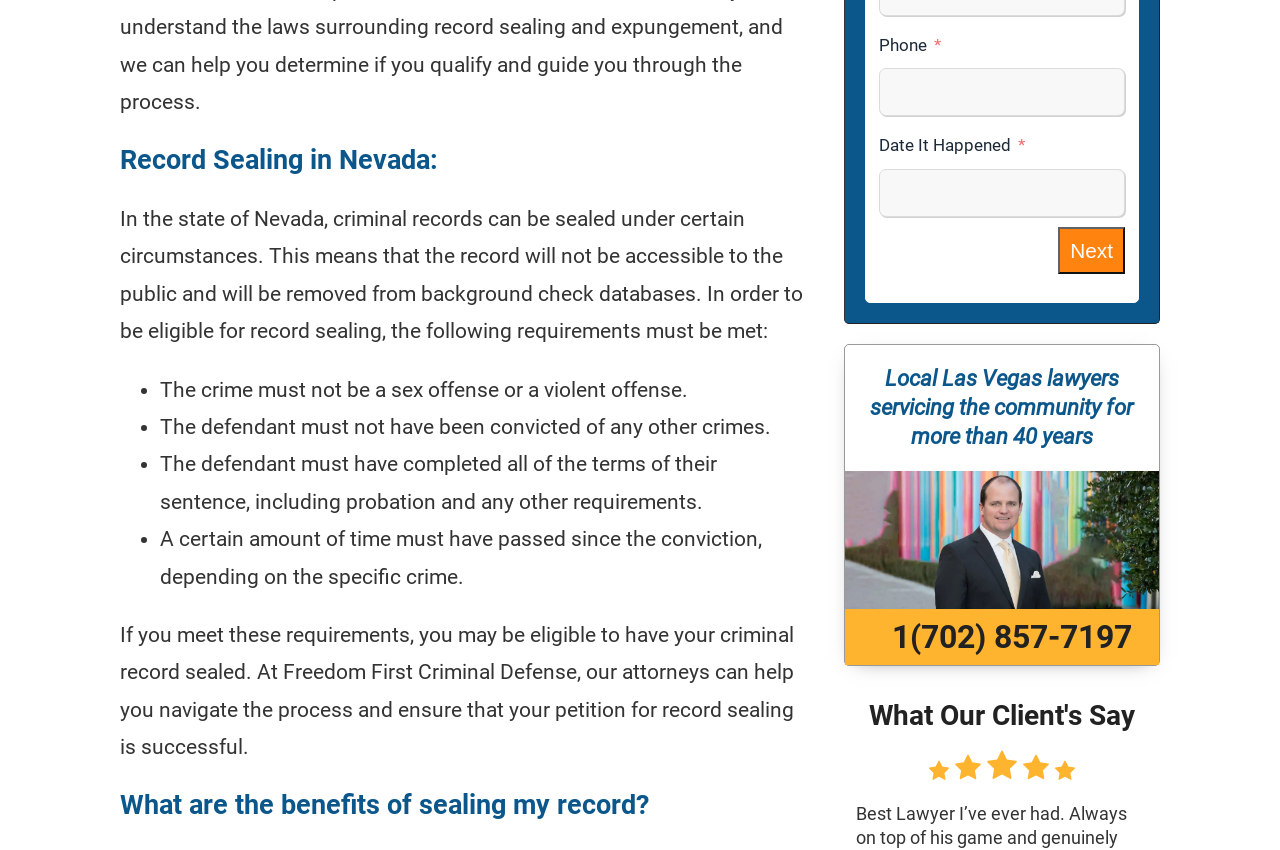Provide the bounding box coordinates of the HTML element described by the text: "Previous".

[0.884, 0.213, 0.966, 0.269]